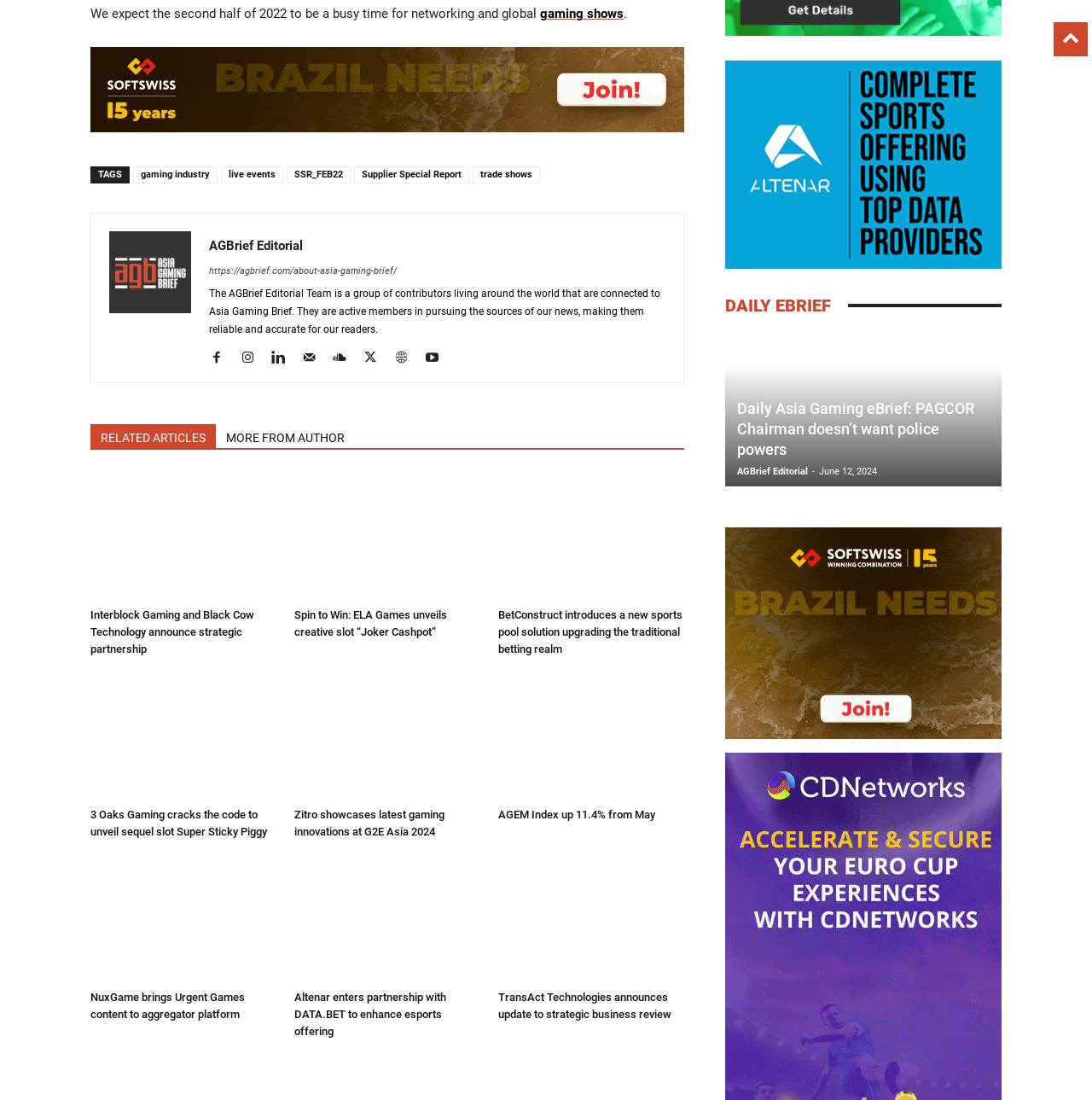Find the bounding box coordinates for the area you need to click to carry out the instruction: "read Daily Asia Gaming eBrief: PAGCOR Chairman doesn’t want police powers". The coordinates should be four float numbers between 0 and 1, indicated as [left, top, right, bottom].

[0.675, 0.363, 0.892, 0.417]